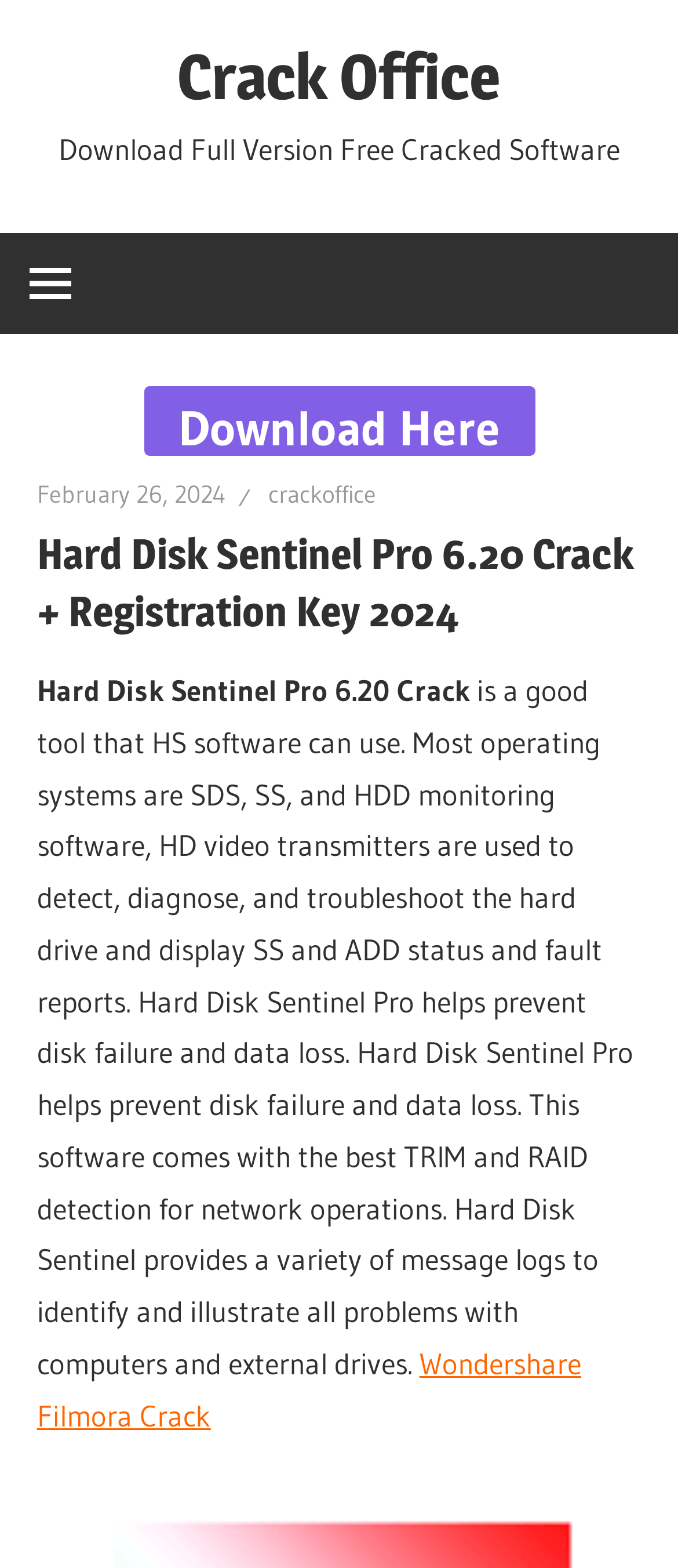Extract the heading text from the webpage.

Hard Disk Sentinel Pro 6.20 Crack + Registration Key 2024